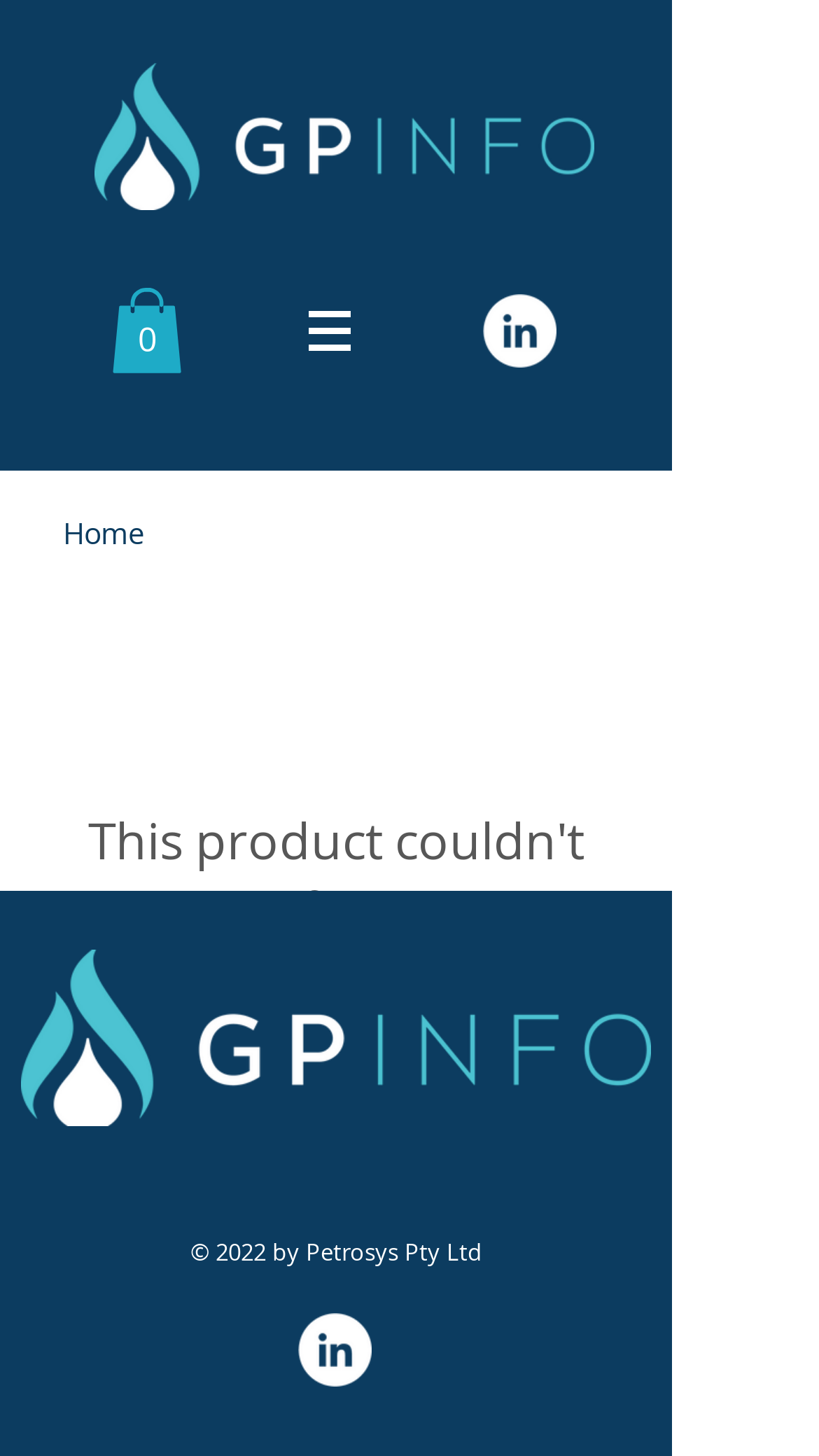Identify the bounding box coordinates for the UI element that matches this description: "Continue Shopping".

[0.236, 0.678, 0.585, 0.702]